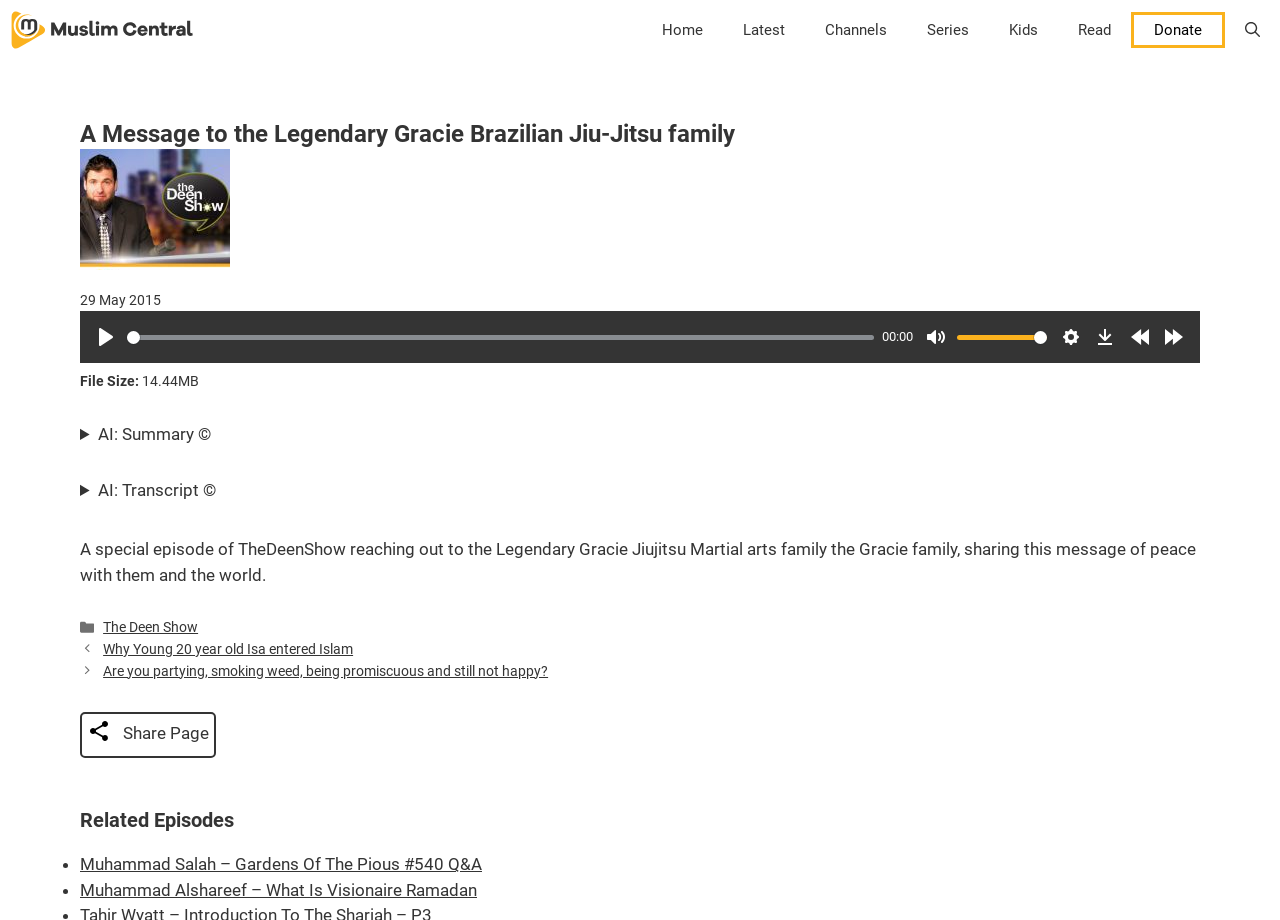Please determine the primary heading and provide its text.

A Message to the Legendary Gracie Brazilian Jiu-Jitsu family